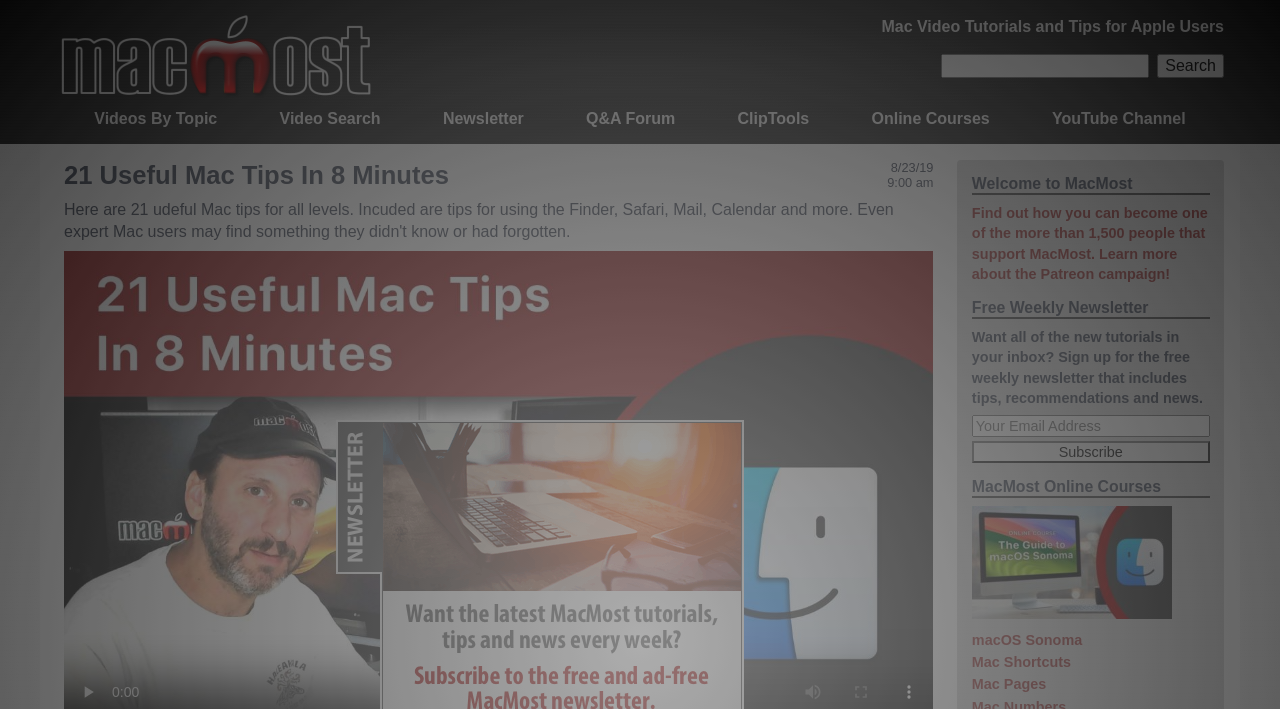Provide a thorough and detailed response to the question by examining the image: 
How many links are in the top navigation bar?

I counted the links in the top navigation bar, which are 'Videos By Topic', 'Video Search', 'Newsletter', 'Q&A Forum', 'ClipTools', 'Online Courses', and 'YouTube Channel'. There are 8 links in total.